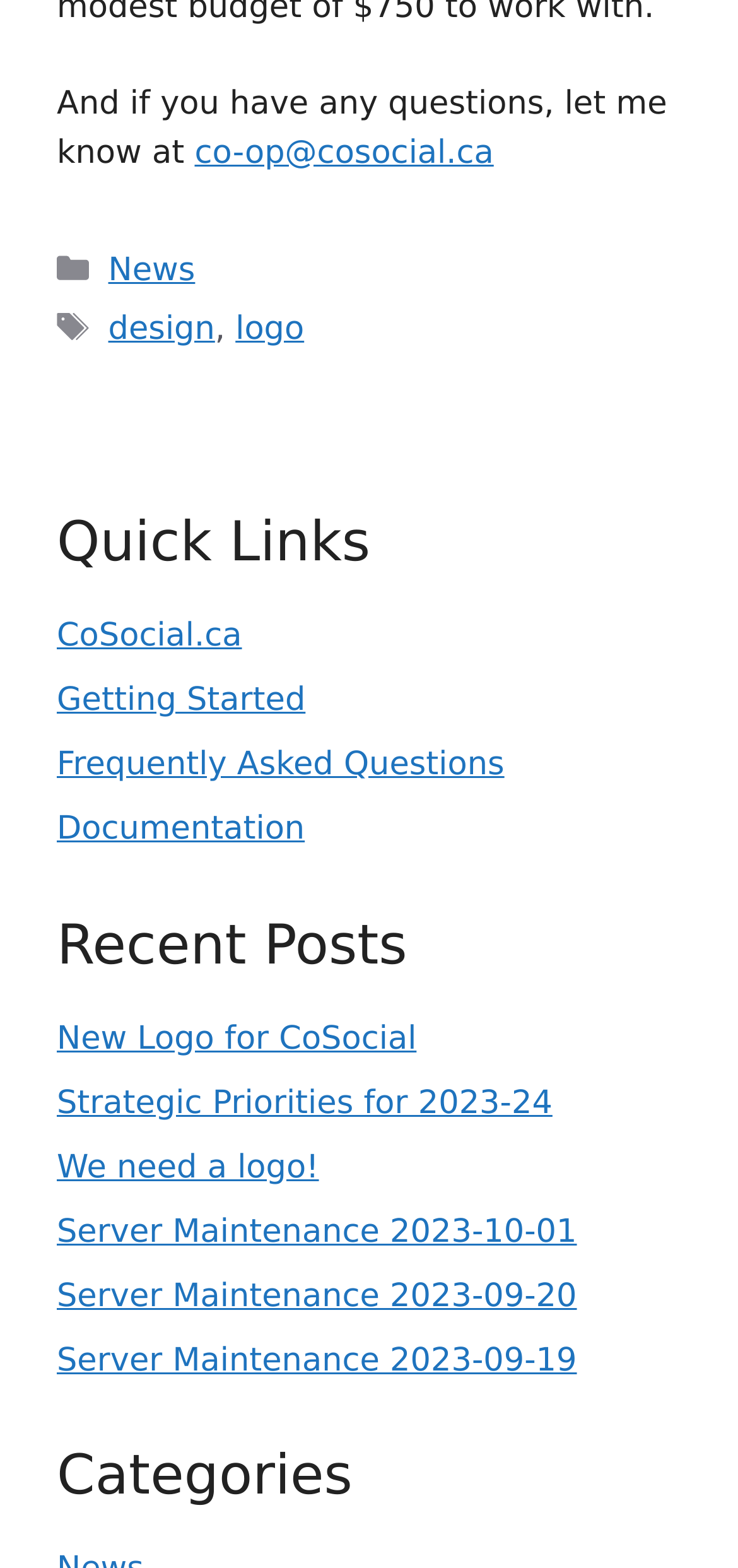Find the bounding box coordinates of the clickable area required to complete the following action: "Go to Page 1".

None